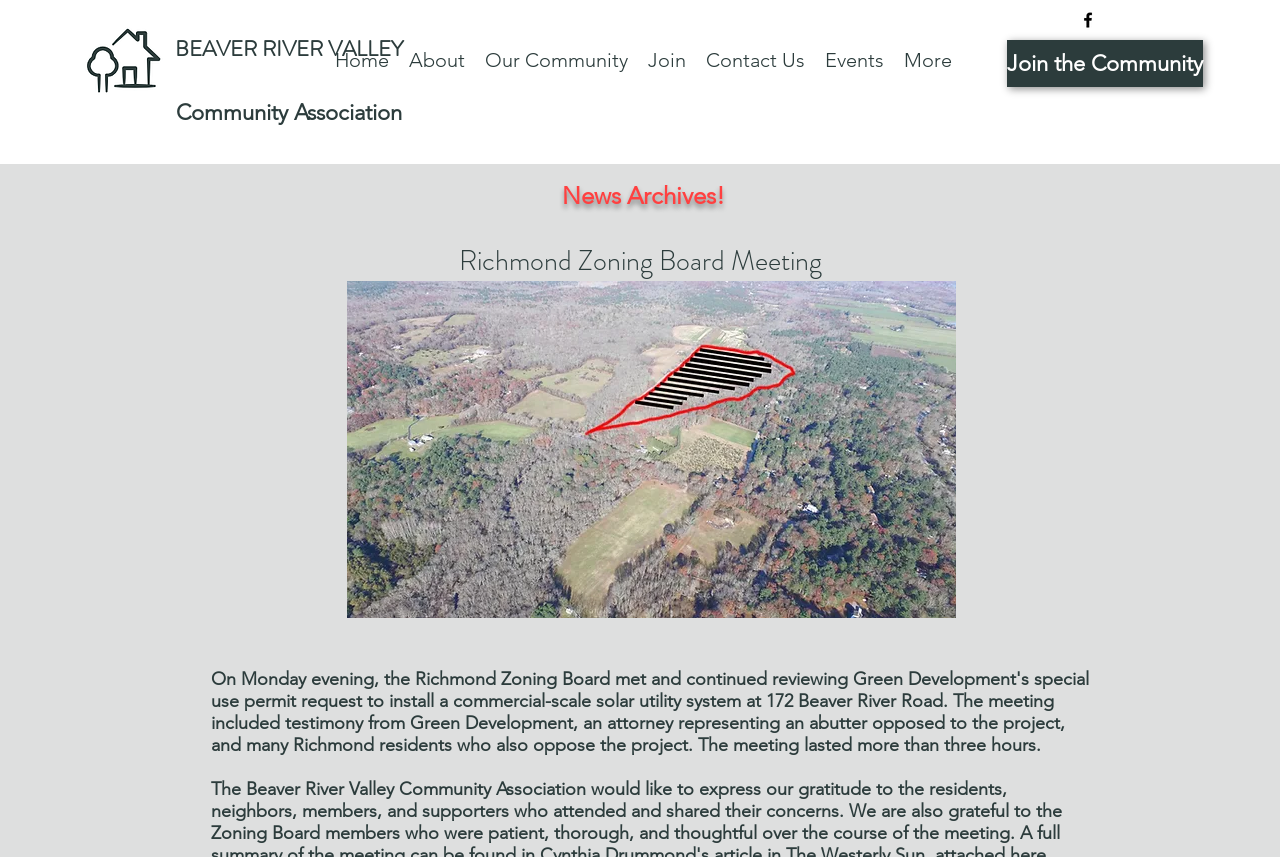Please provide the bounding box coordinates for the element that needs to be clicked to perform the following instruction: "View the News Archives". The coordinates should be given as four float numbers between 0 and 1, i.e., [left, top, right, bottom].

[0.195, 0.209, 0.81, 0.289]